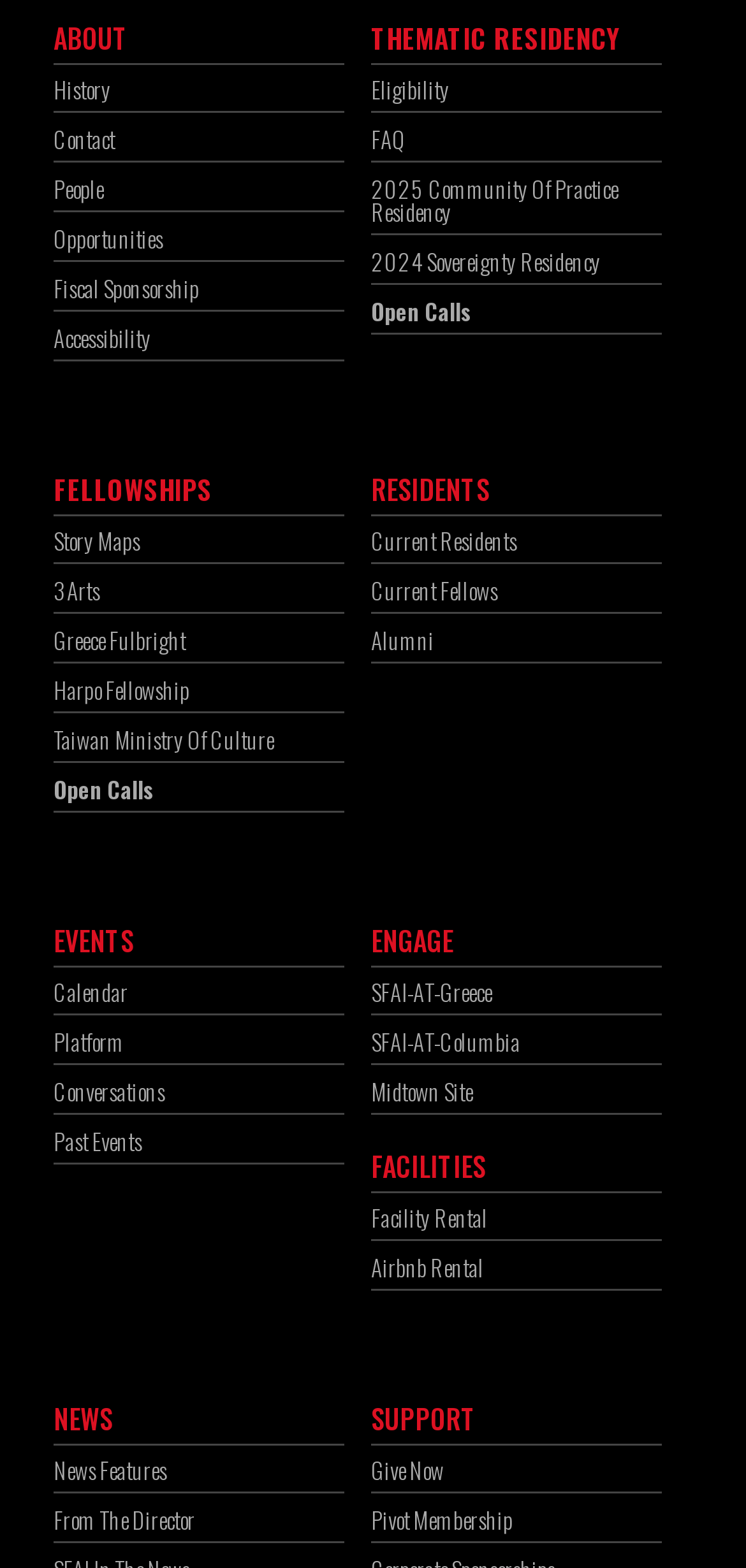How many ways are there to support the organization?
Based on the image content, provide your answer in one word or a short phrase.

2